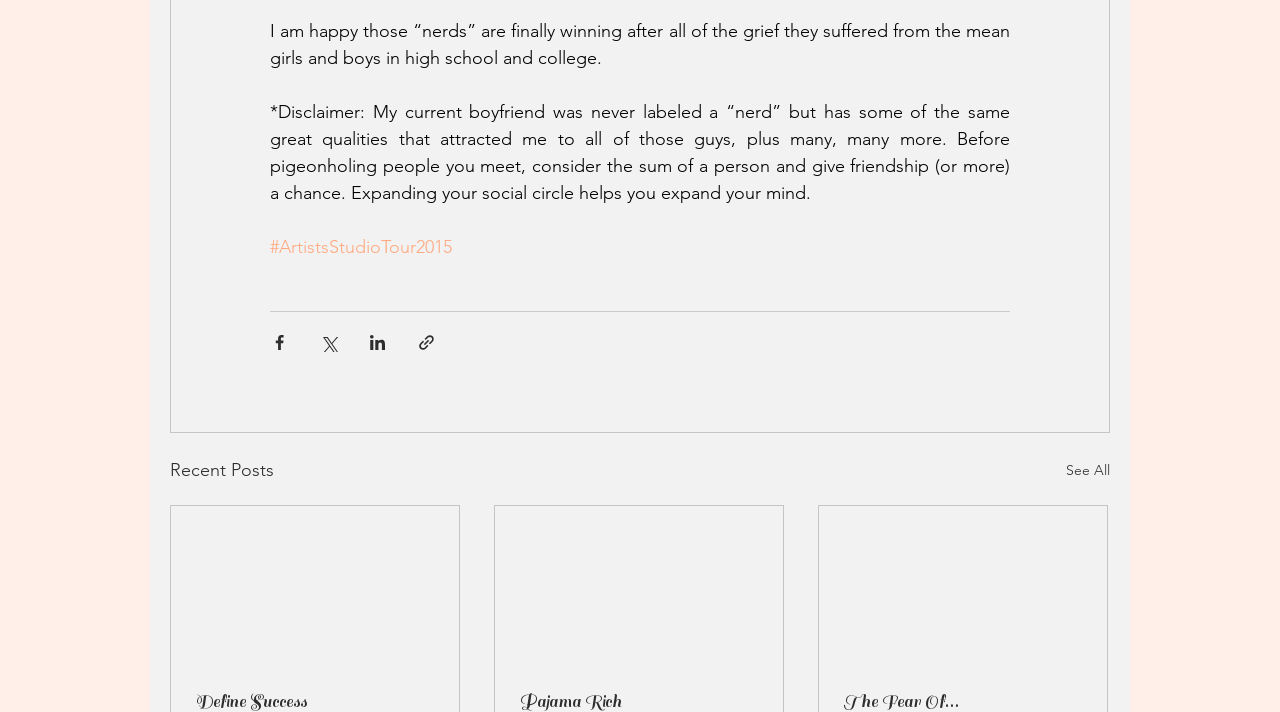Locate the bounding box coordinates of the segment that needs to be clicked to meet this instruction: "Share via Twitter".

[0.249, 0.467, 0.264, 0.494]